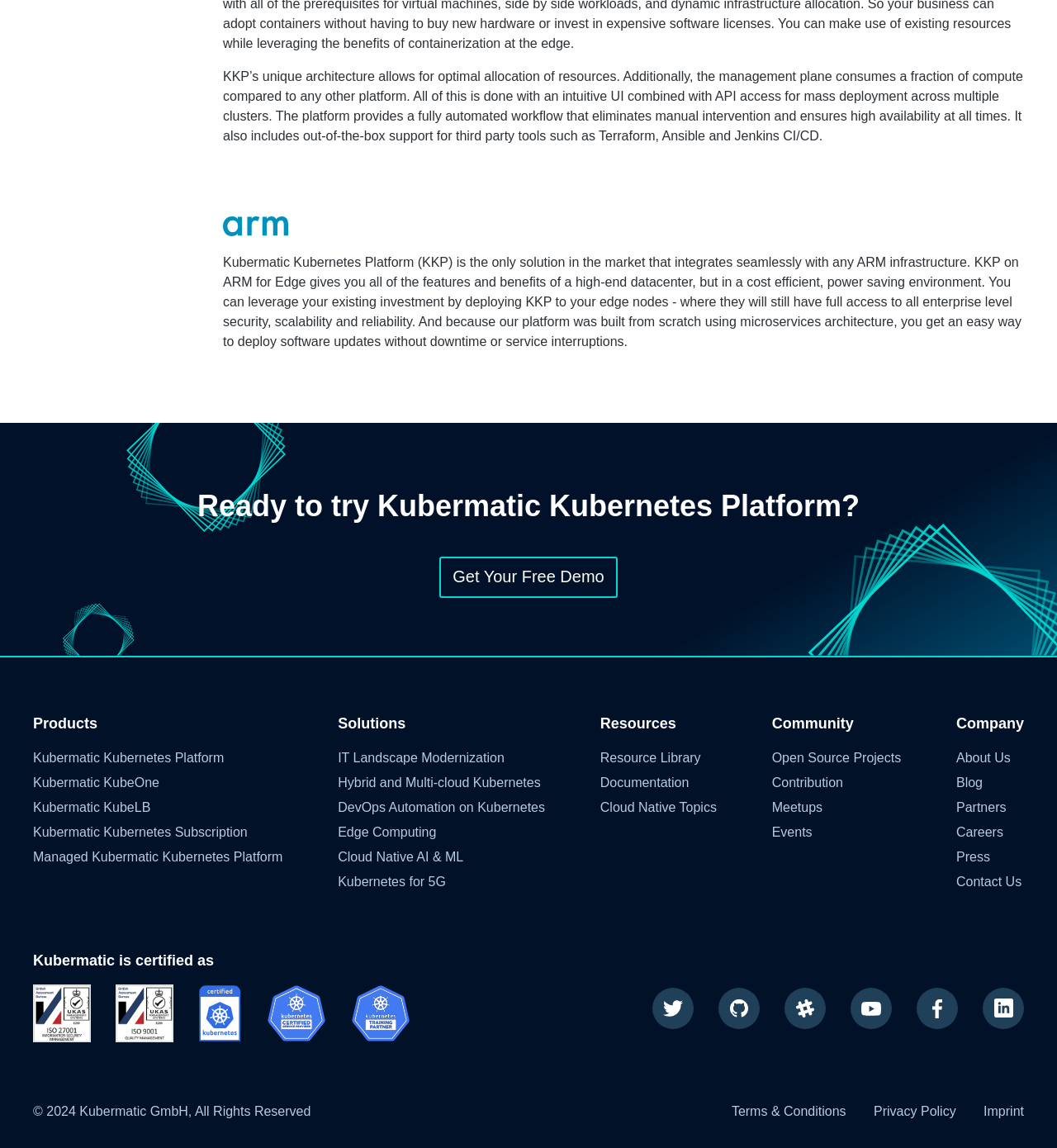Give a one-word or short-phrase answer to the following question: 
How many links are there in the 'Resources' section?

4